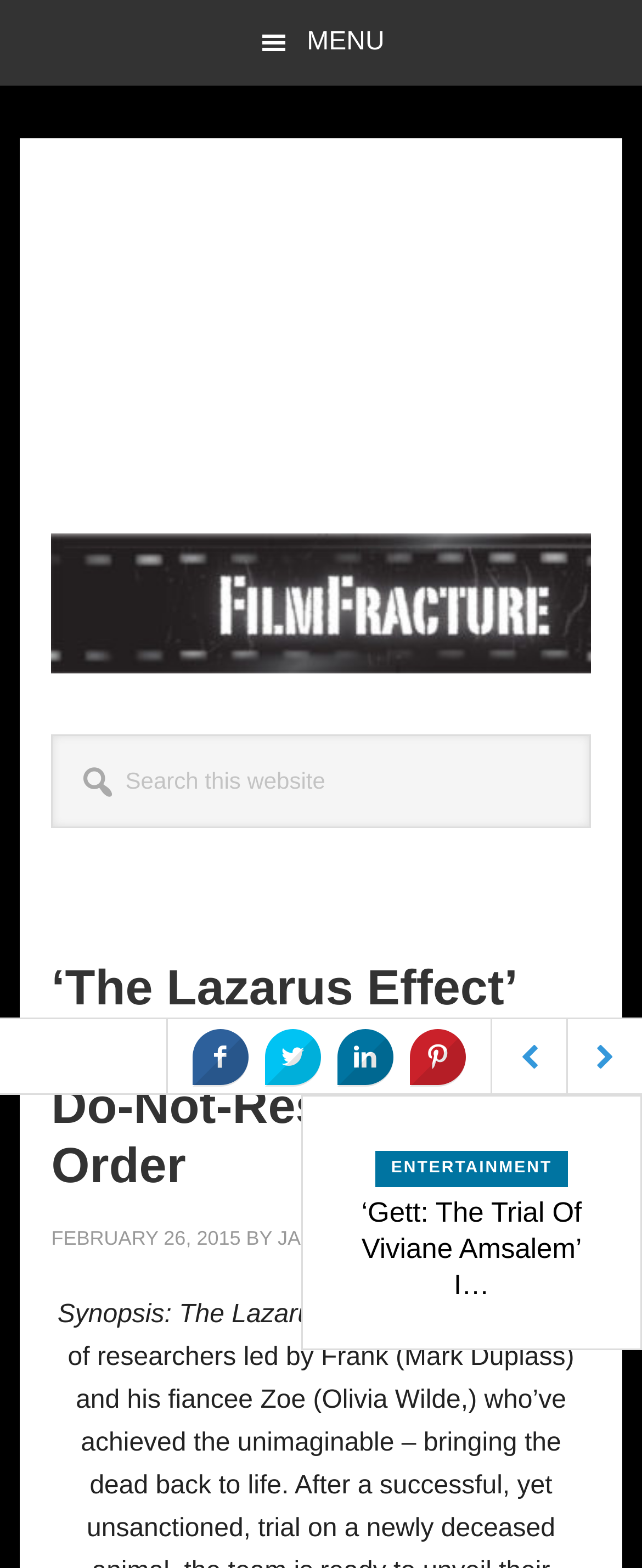Answer the question in one word or a short phrase:
How many other reviews are listed on the webpage?

2